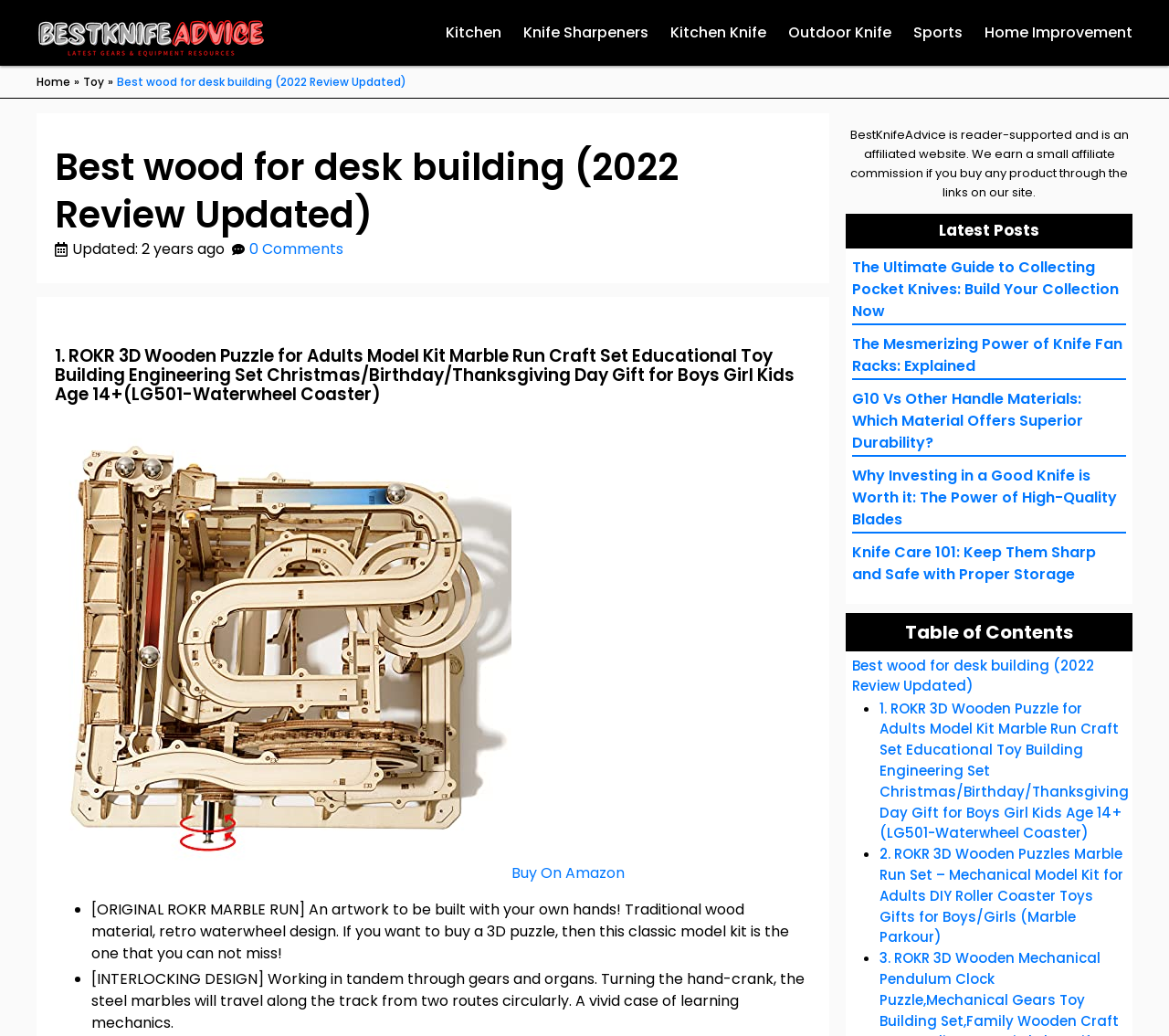Using the description: "Buy On Amazon", identify the bounding box of the corresponding UI element in the screenshot.

[0.438, 0.832, 0.534, 0.853]